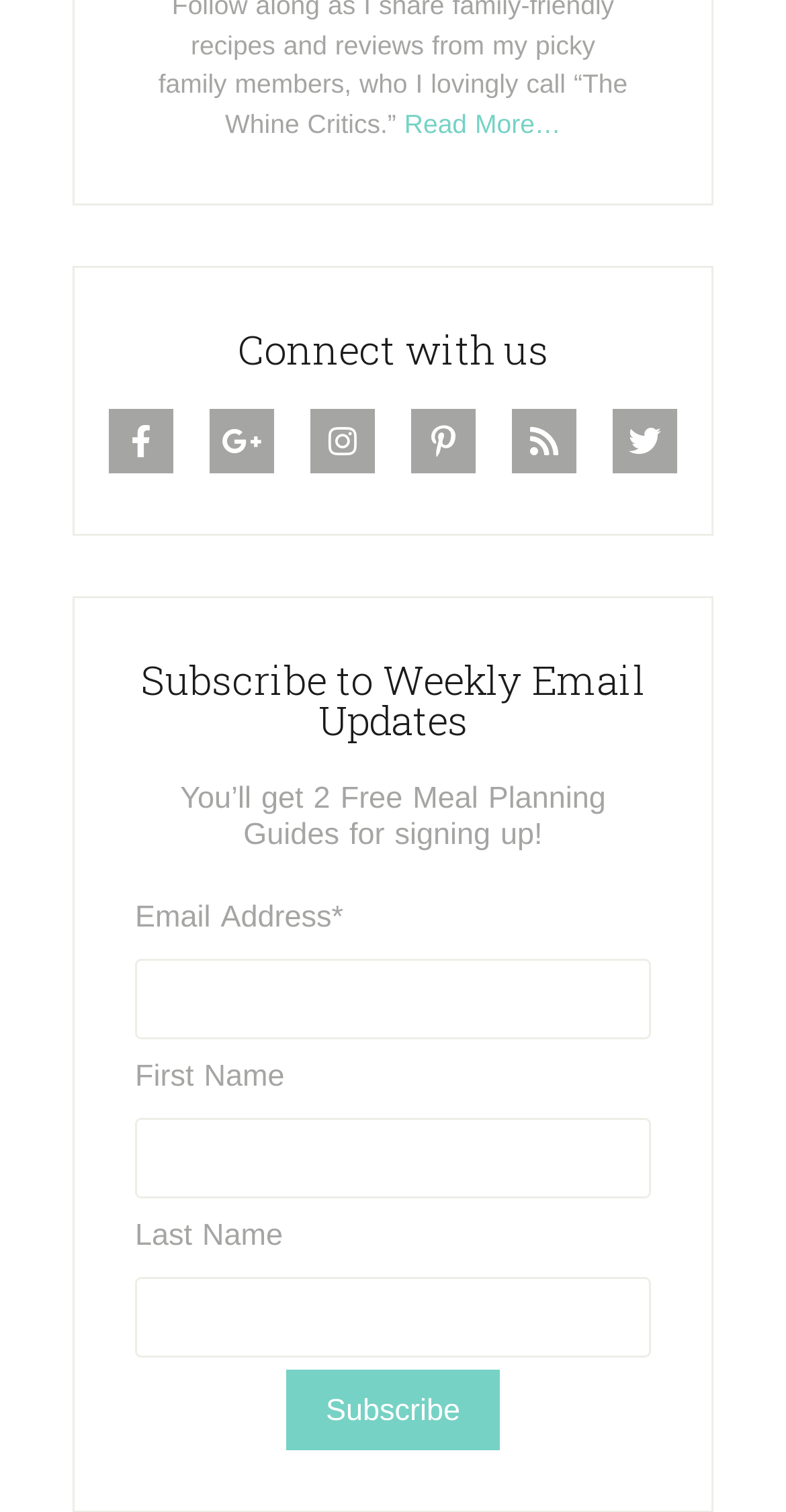What is the benefit of subscribing to the weekly email updates?
Provide a concise answer using a single word or phrase based on the image.

2 Free Meal Planning Guides